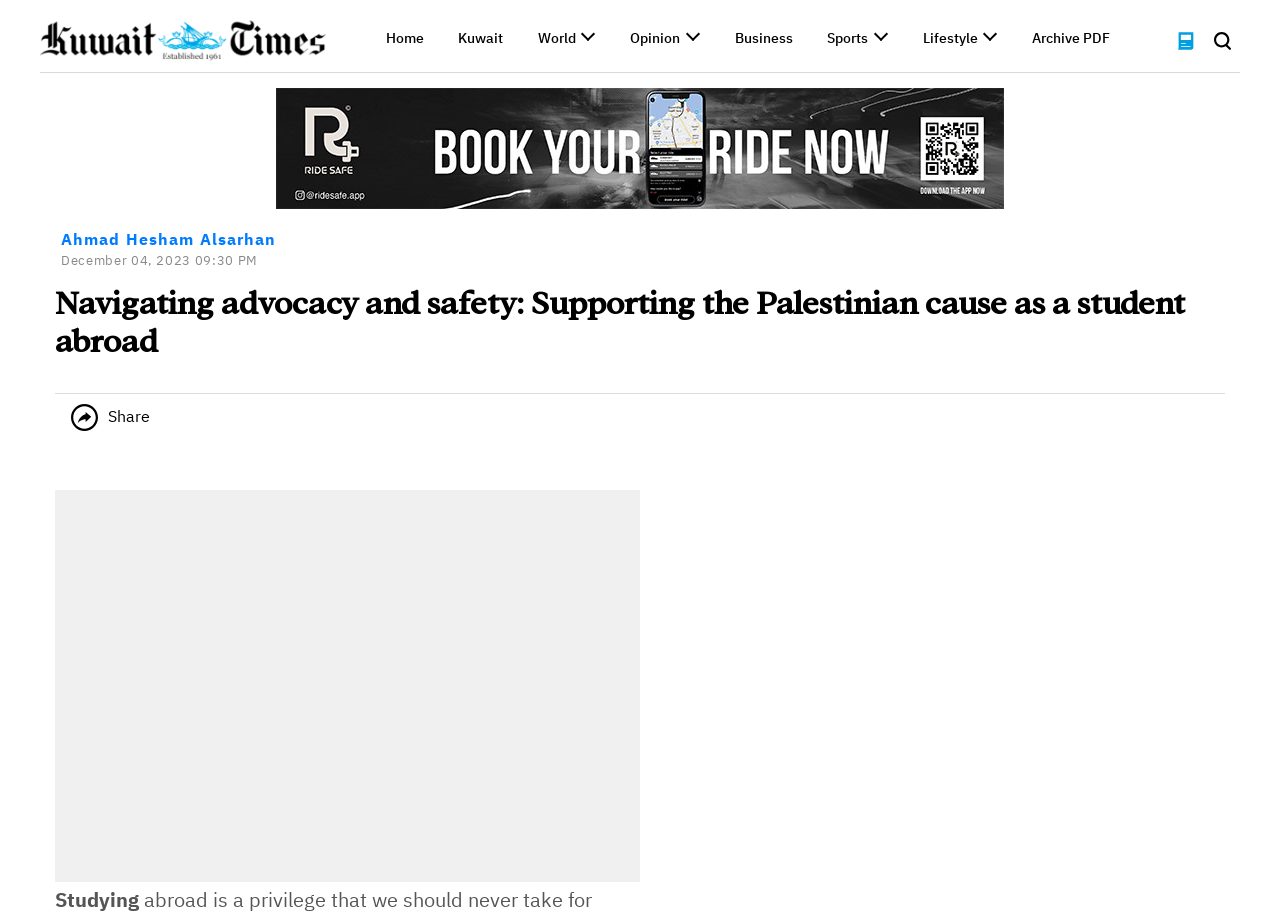Provide the bounding box coordinates of the area you need to click to execute the following instruction: "Click the logo".

[0.031, 0.032, 0.255, 0.054]